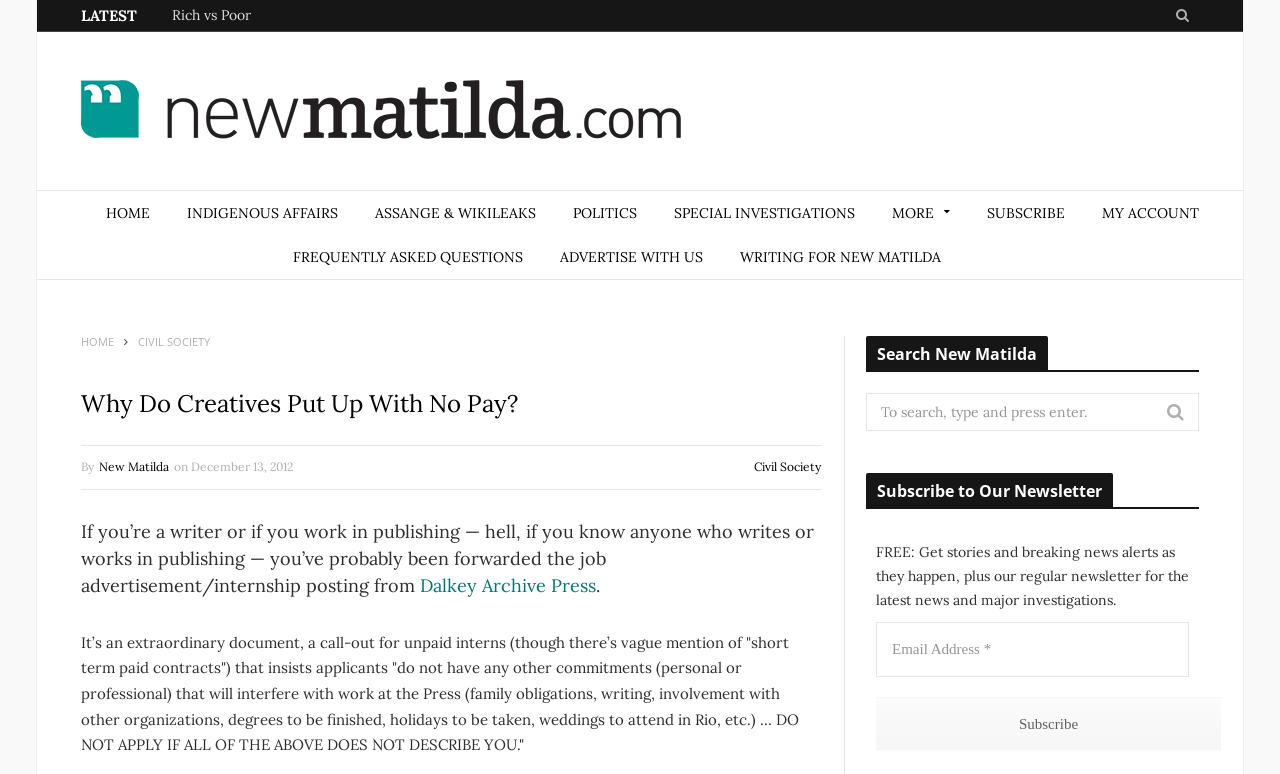What is the topic of the article?
Answer the question in as much detail as possible.

The topic of the article can be inferred from the text, which discusses the job advertisement/internship posting from Dalkey Archive Press, which is looking for unpaid interns. The article seems to be criticizing the practice of unpaid internships.